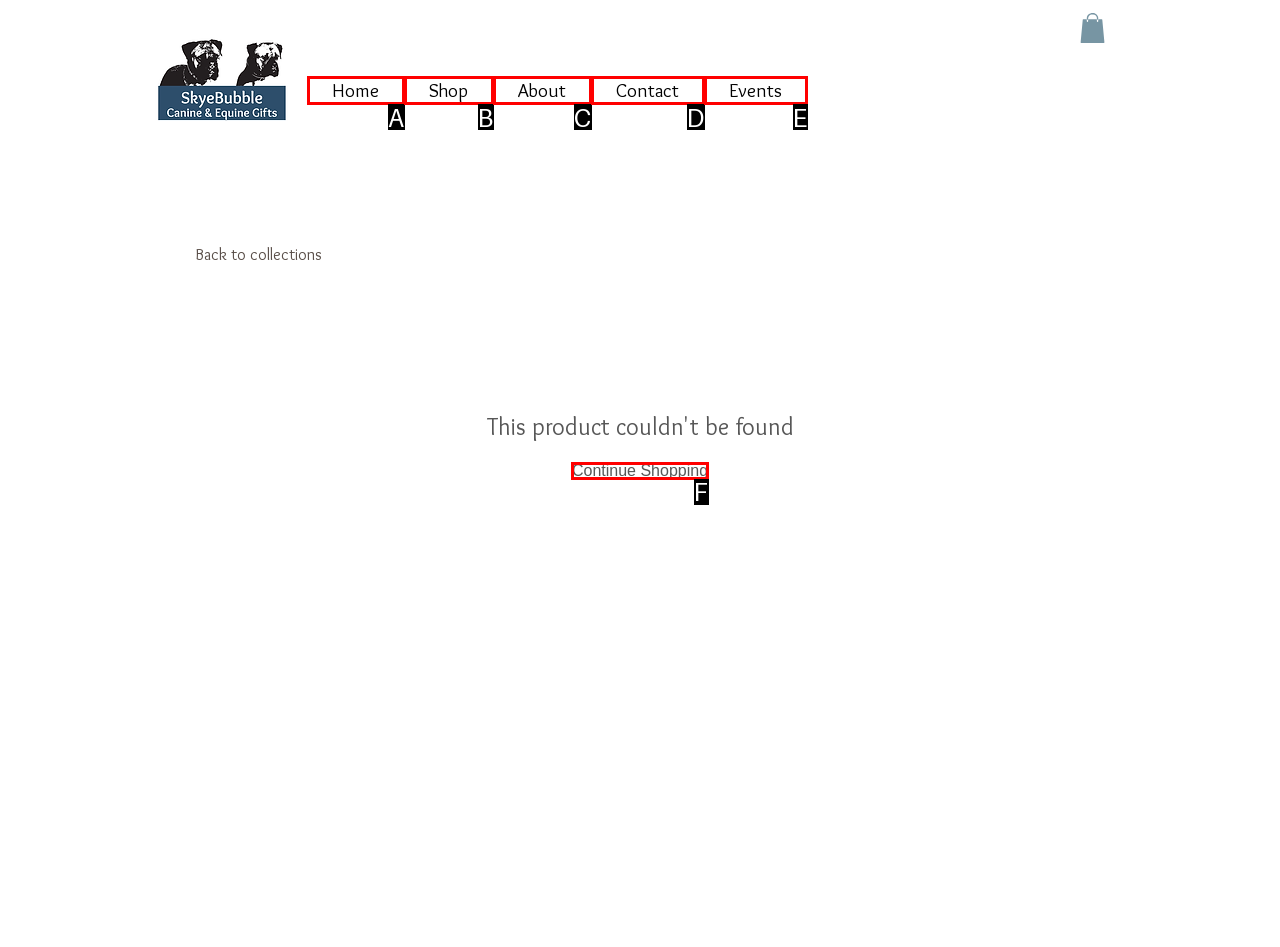Based on the provided element description: Shop, identify the best matching HTML element. Respond with the corresponding letter from the options shown.

B